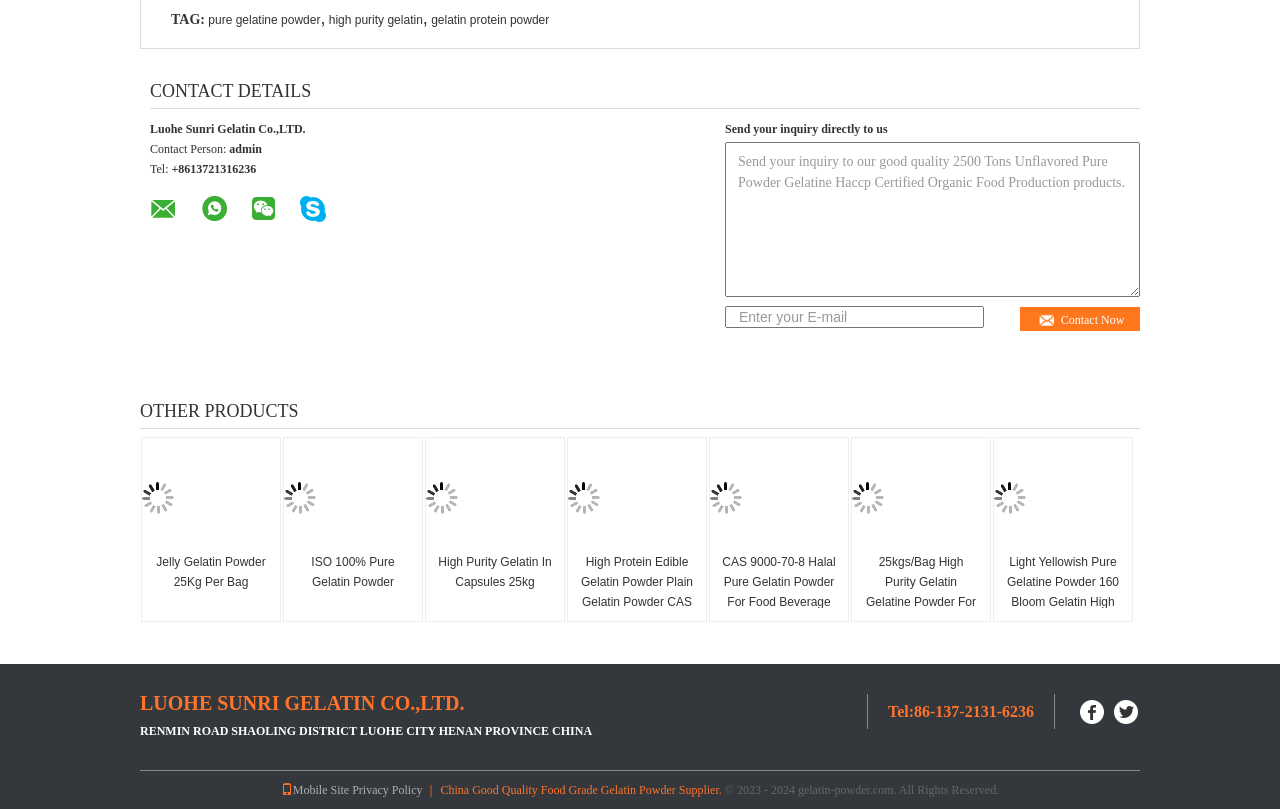Please locate the bounding box coordinates of the element's region that needs to be clicked to follow the instruction: "Enter your E-mail". The bounding box coordinates should be provided as four float numbers between 0 and 1, i.e., [left, top, right, bottom].

[0.566, 0.378, 0.769, 0.405]